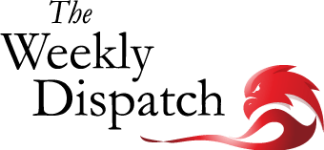What is the focus of 'The Weekly Dispatch'?
Answer the question using a single word or phrase, according to the image.

Cambodia